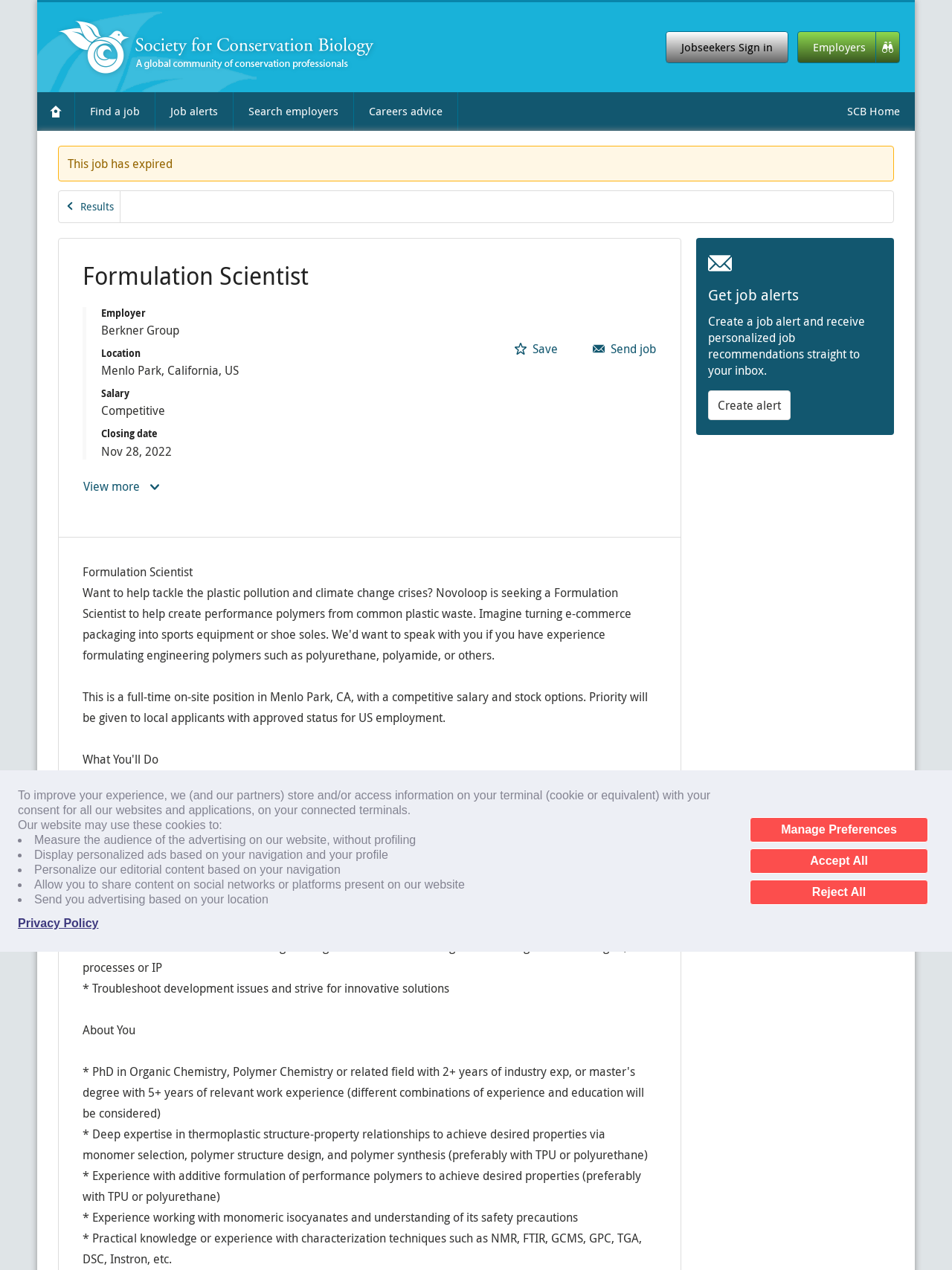Please identify the bounding box coordinates of the region to click in order to complete the task: "Save job to shortlist". The coordinates must be four float numbers between 0 and 1, specified as [left, top, right, bottom].

[0.54, 0.26, 0.587, 0.289]